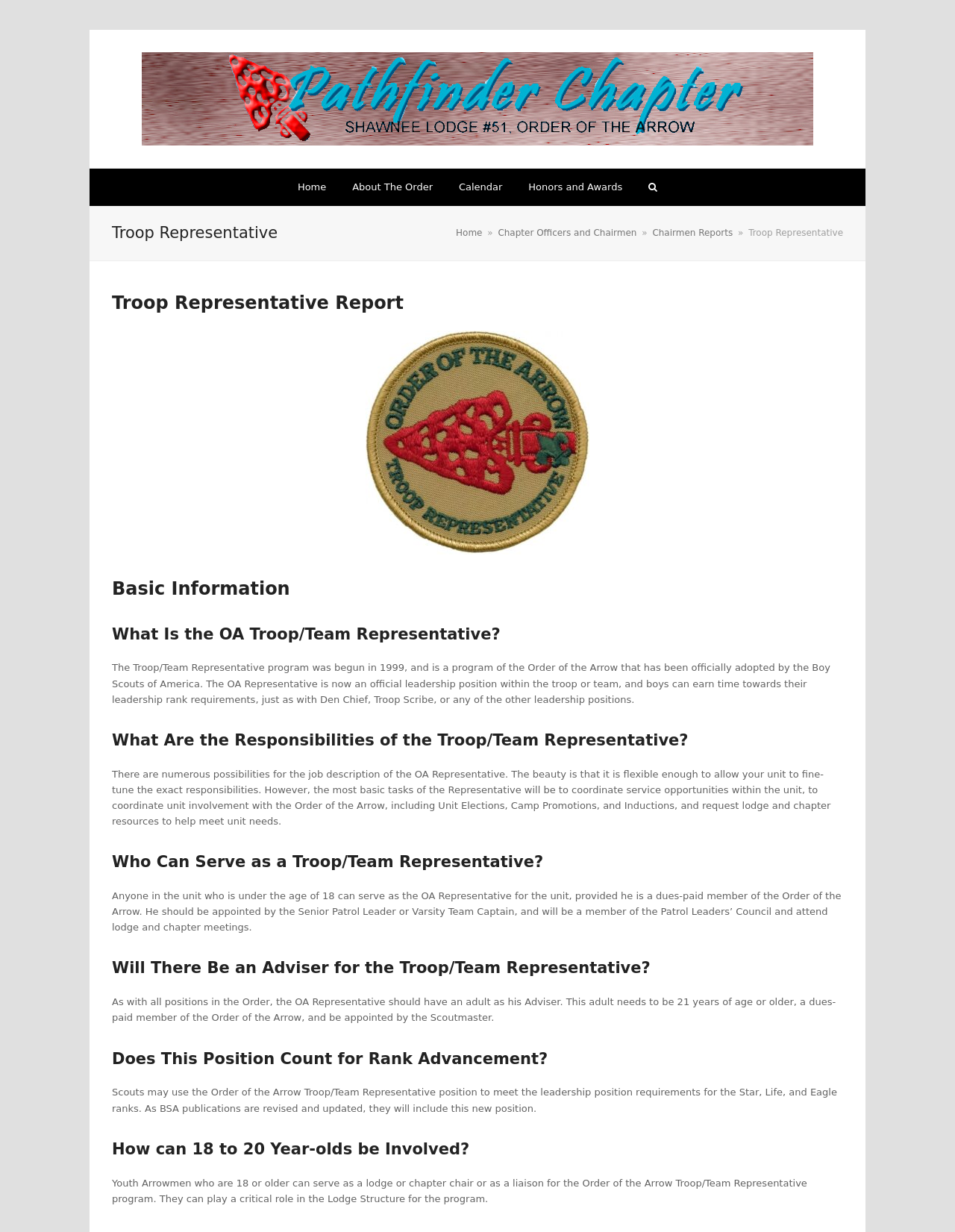Locate the bounding box coordinates of the clickable part needed for the task: "Click the 'Search' button".

[0.667, 0.137, 0.7, 0.167]